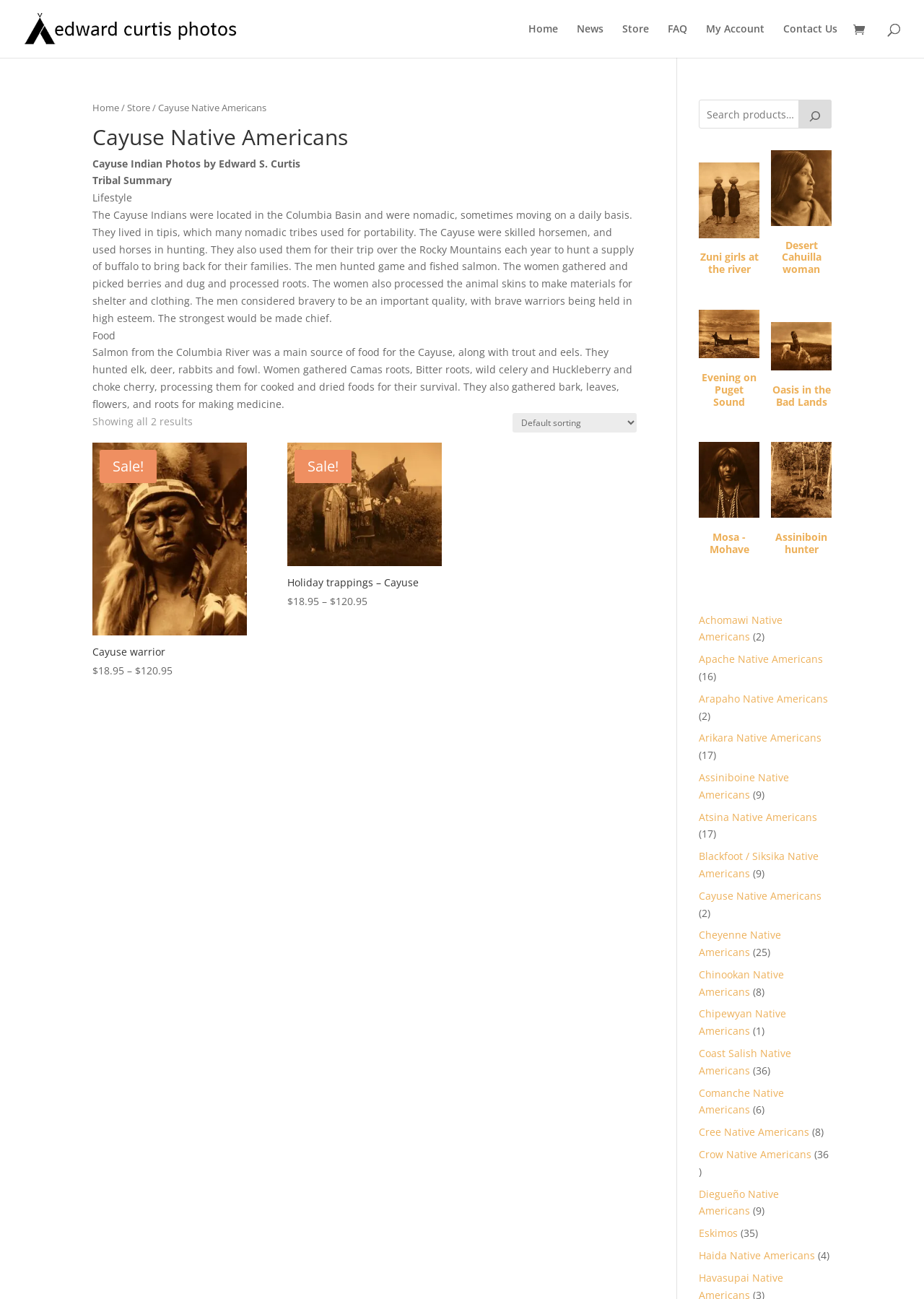Find the bounding box coordinates of the clickable area required to complete the following action: "Search for something".

[0.756, 0.077, 0.9, 0.099]